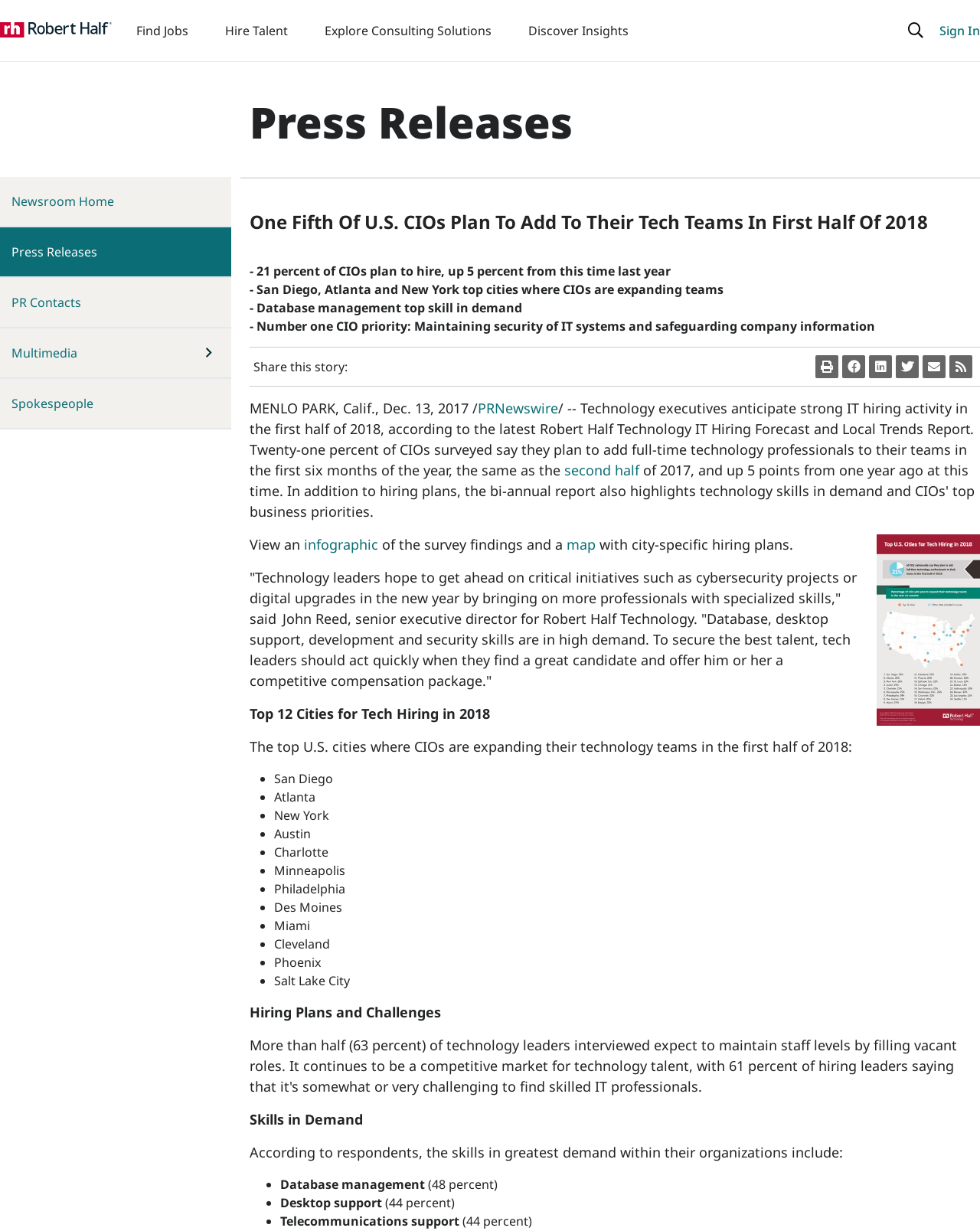Find the bounding box coordinates for the area that must be clicked to perform this action: "go to FOIA page".

None